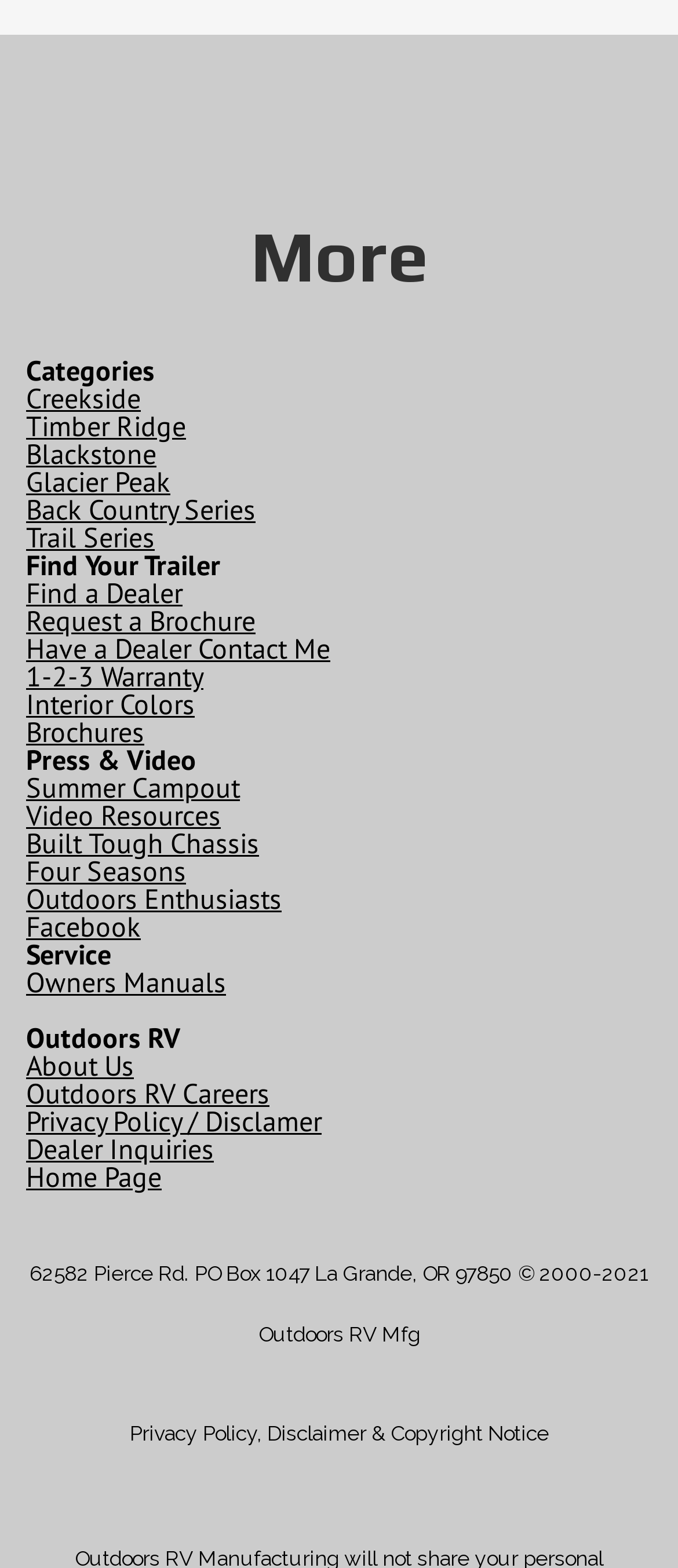Given the element description, predict the bounding box coordinates in the format (top-left x, top-left y, bottom-right x, bottom-right y). Make sure all values are between 0 and 1. Here is the element description: Outdoors RV Careers

[0.038, 0.686, 0.397, 0.708]